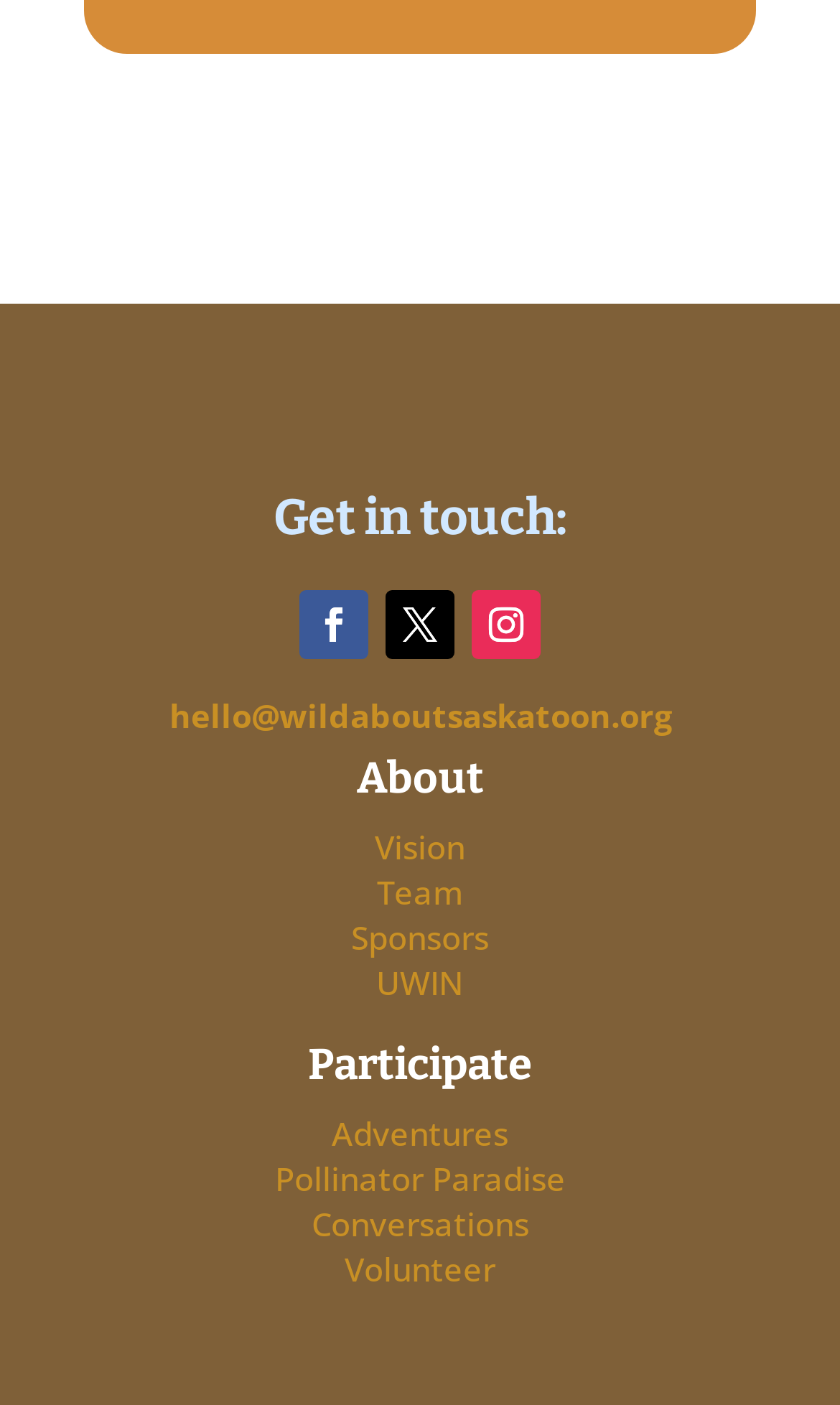Find the bounding box coordinates for the element that must be clicked to complete the instruction: "Learn about the Team". The coordinates should be four float numbers between 0 and 1, indicated as [left, top, right, bottom].

[0.449, 0.619, 0.551, 0.65]